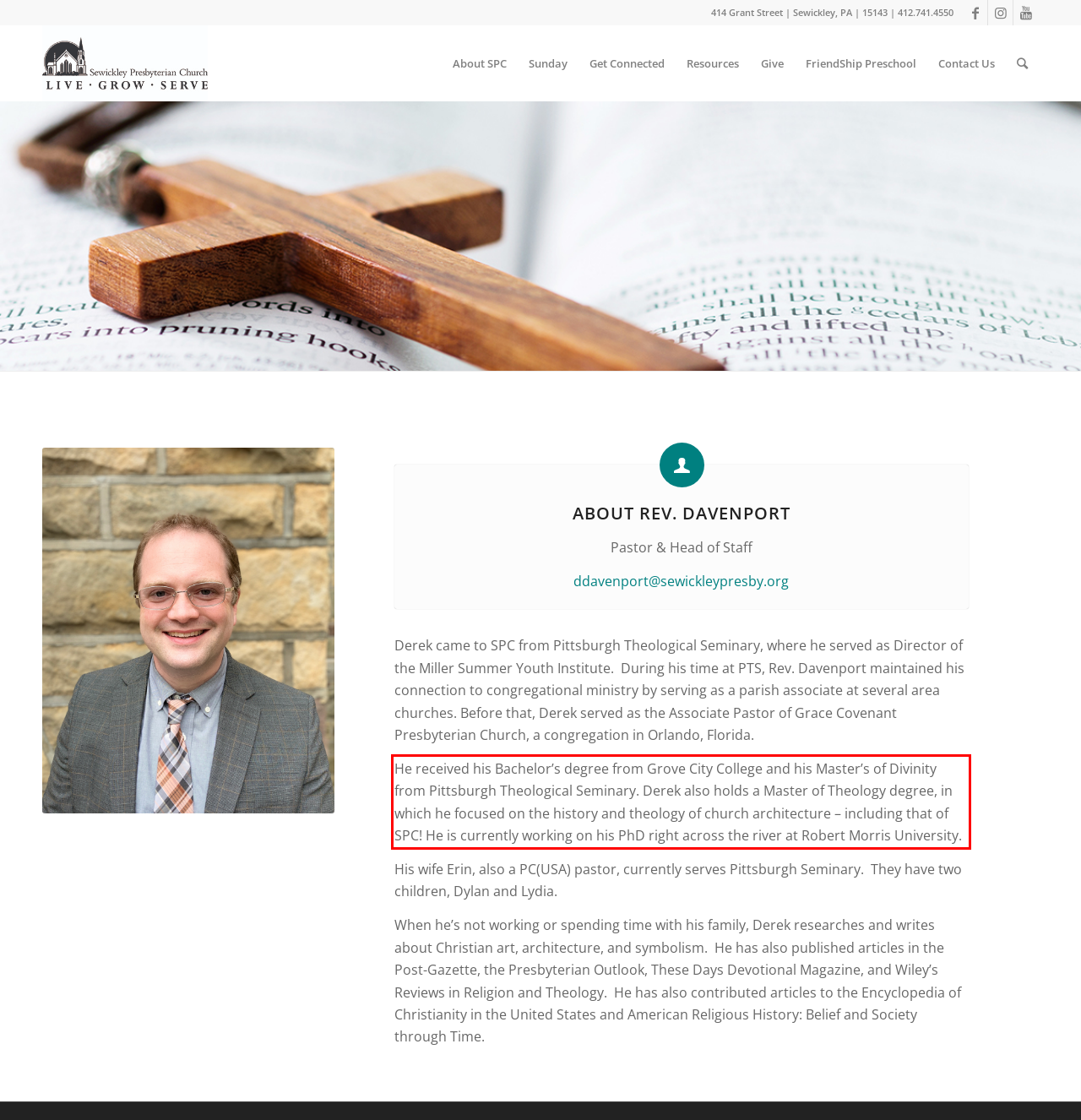You are provided with a screenshot of a webpage featuring a red rectangle bounding box. Extract the text content within this red bounding box using OCR.

He received his Bachelor’s degree from Grove City College and his Master’s of Divinity from Pittsburgh Theological Seminary. Derek also holds a Master of Theology degree, in which he focused on the history and theology of church architecture – including that of SPC! He is currently working on his PhD right across the river at Robert Morris University.